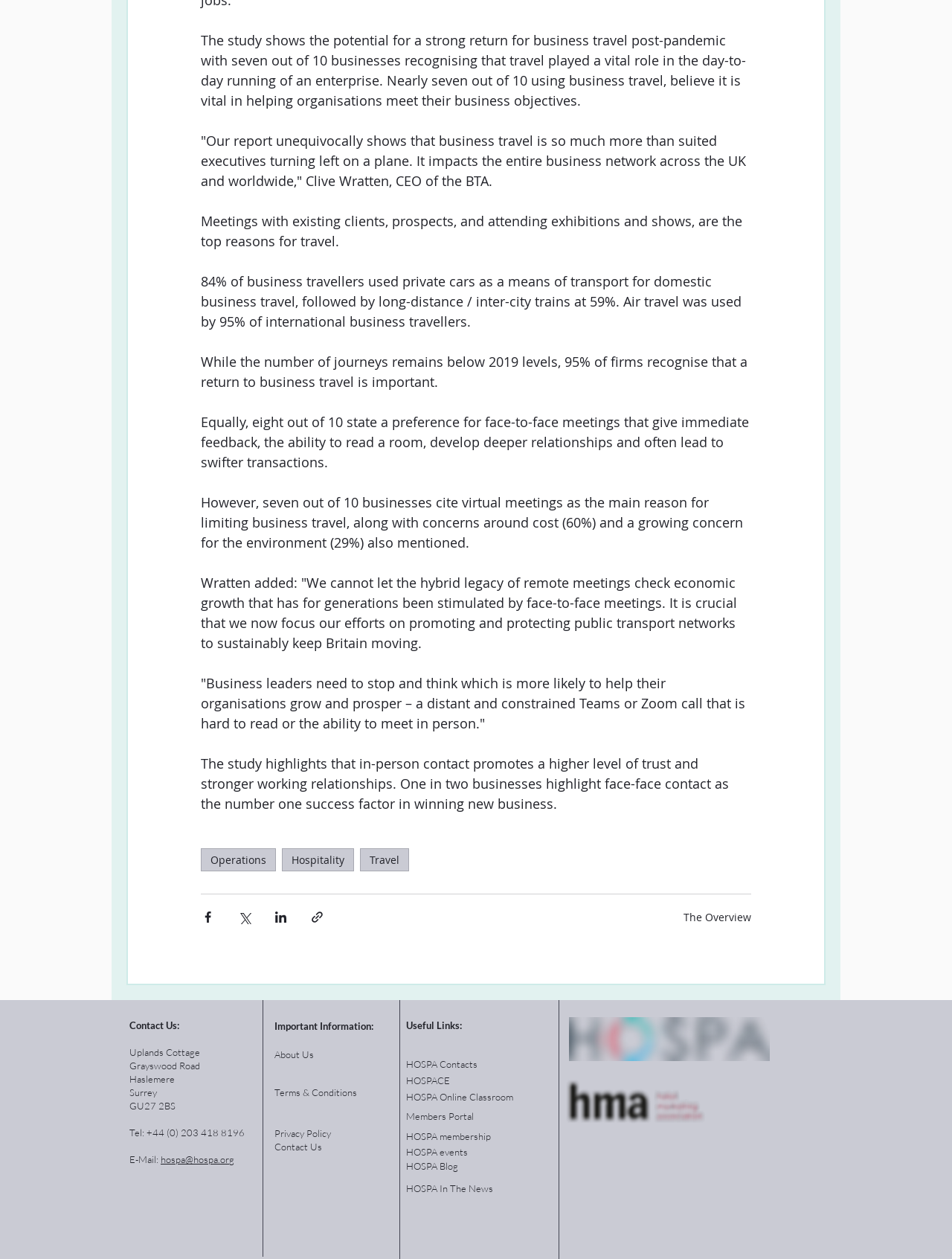What is the address of Uplands Cottage?
Provide a comprehensive and detailed answer to the question.

The address of Uplands Cottage is Grayswood Road, Haslemere, Surrey, GU27 2BS, as stated in the contact information section of the webpage.